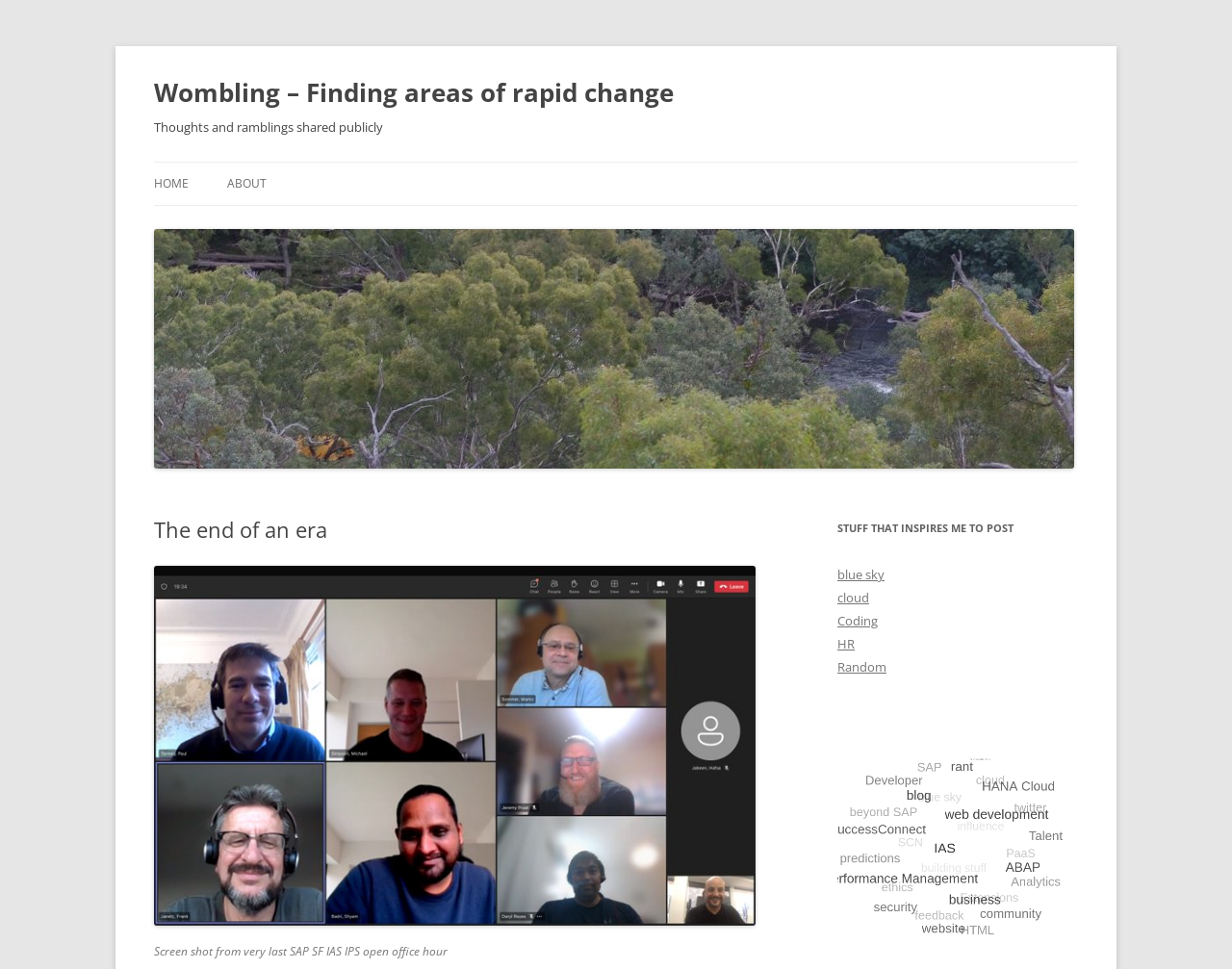Find and extract the text of the primary heading on the webpage.

Wombling – Finding areas of rapid change